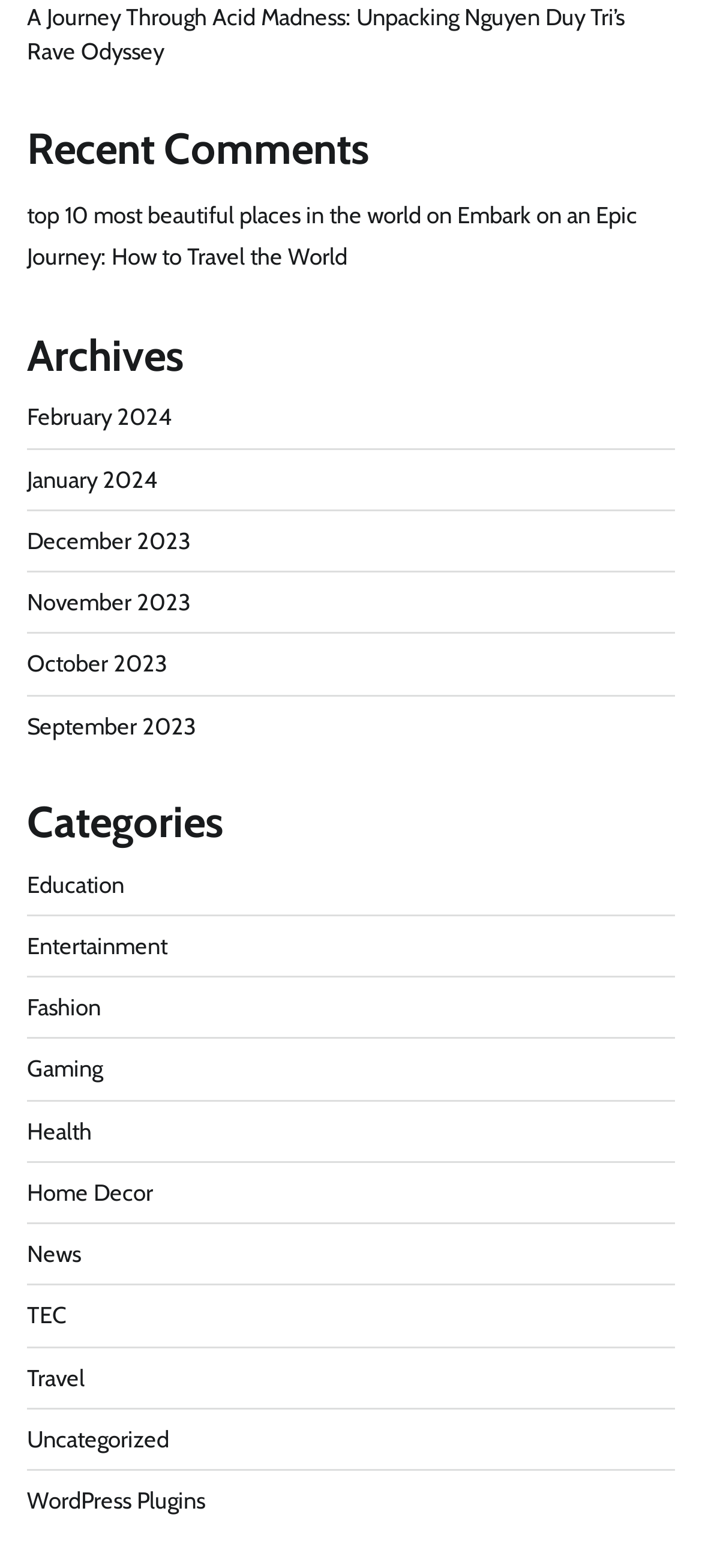Provide the bounding box coordinates for the area that should be clicked to complete the instruction: "Learn about Education".

[0.038, 0.555, 0.177, 0.573]